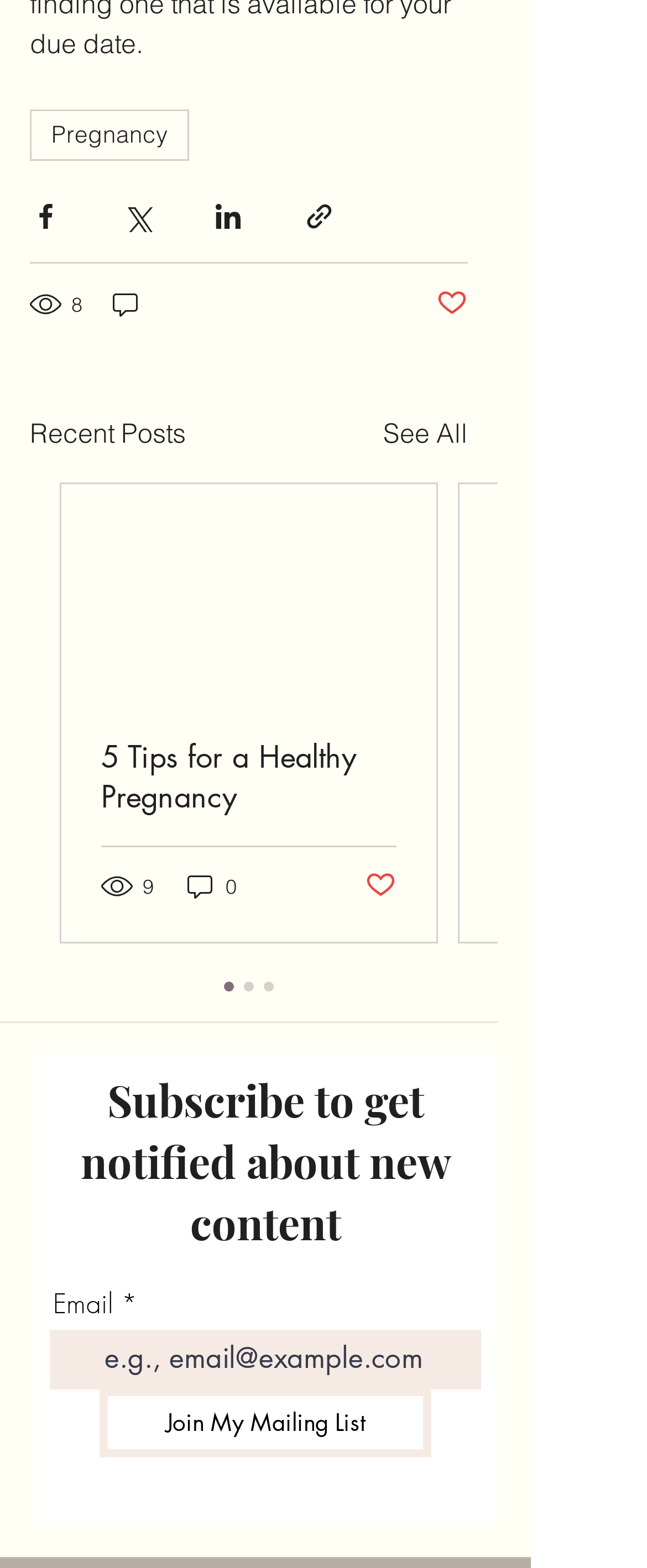Can you pinpoint the bounding box coordinates for the clickable element required for this instruction: "Click on the 'Pregnancy' link"? The coordinates should be four float numbers between 0 and 1, i.e., [left, top, right, bottom].

[0.046, 0.07, 0.292, 0.103]